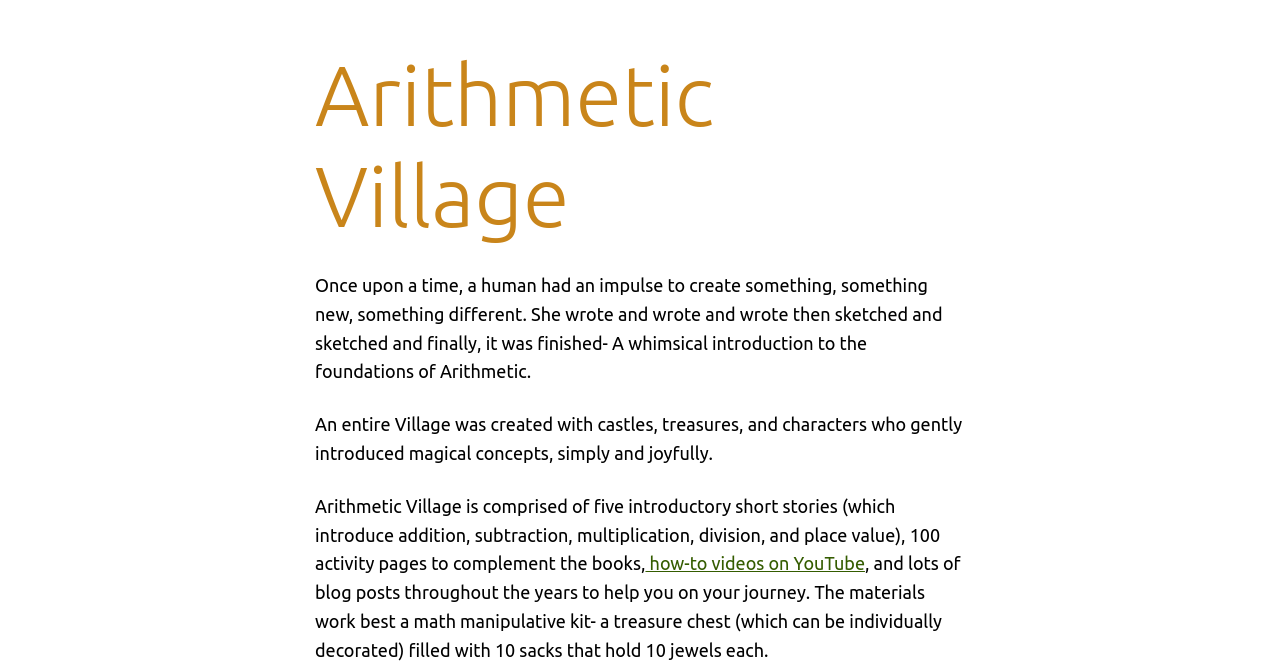Using details from the image, please answer the following question comprehensively:
What is the purpose of the activity pages?

The webpage states that the 100 activity pages are designed to complement the books, as mentioned in the StaticText element with bounding box coordinates [0.246, 0.741, 0.734, 0.857].